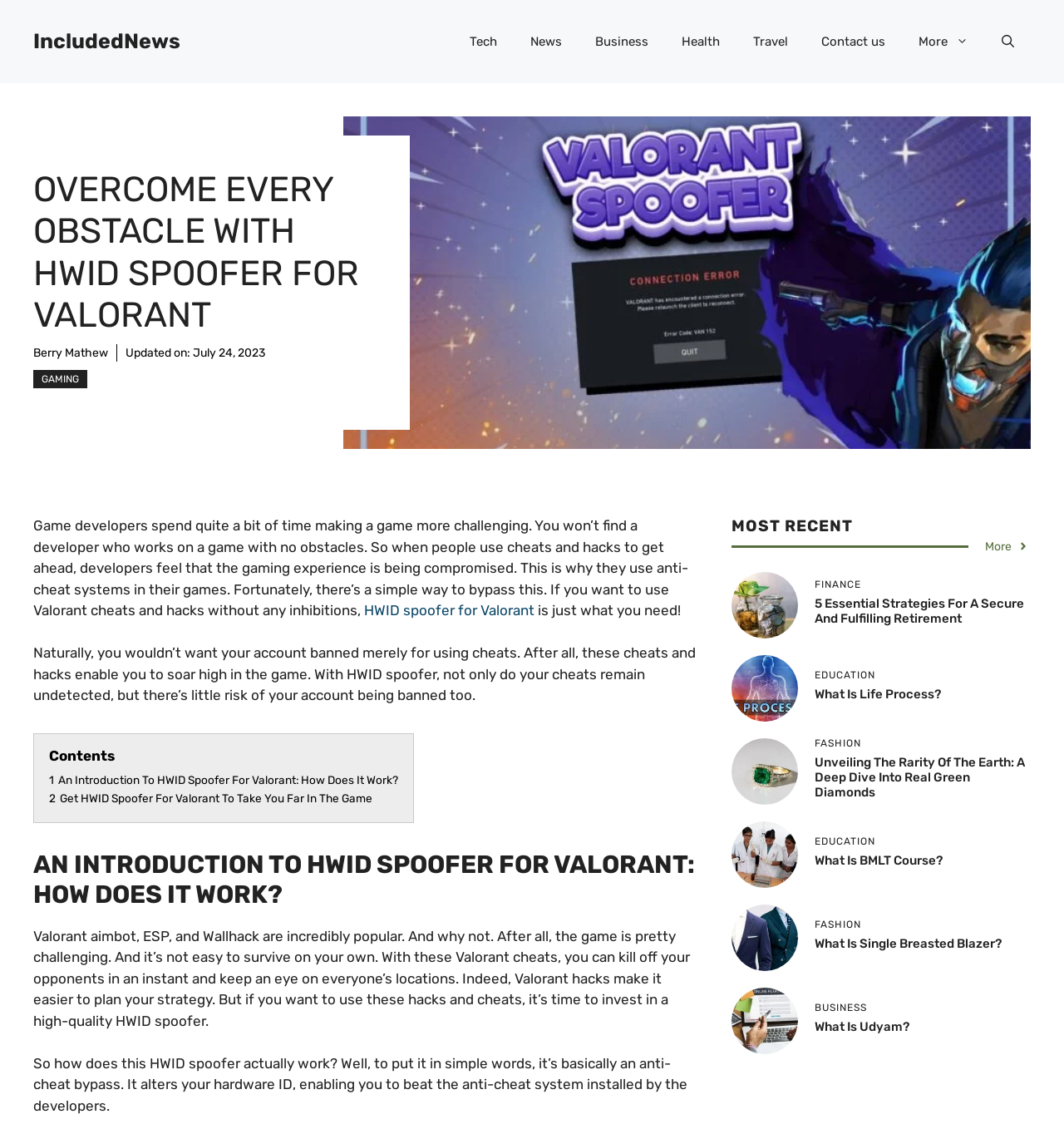Please identify the bounding box coordinates of the element's region that I should click in order to complete the following instruction: "Read the article 'AN INTRODUCTION TO HWID SPOOFER FOR VALORANT: HOW DOES IT WORK?'". The bounding box coordinates consist of four float numbers between 0 and 1, i.e., [left, top, right, bottom].

[0.031, 0.756, 0.656, 0.809]